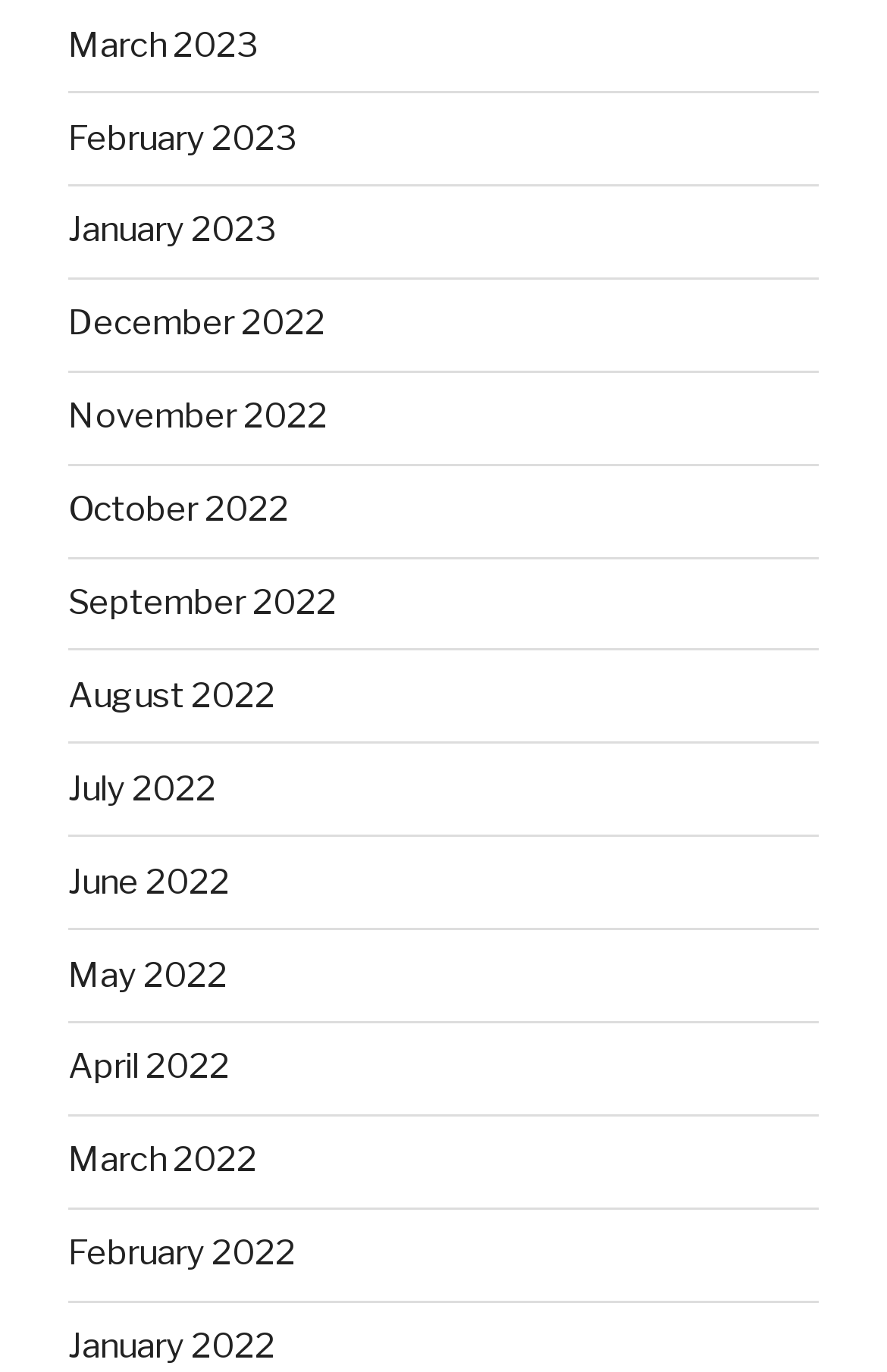Give a one-word or phrase response to the following question: Are the months listed in chronological order?

No